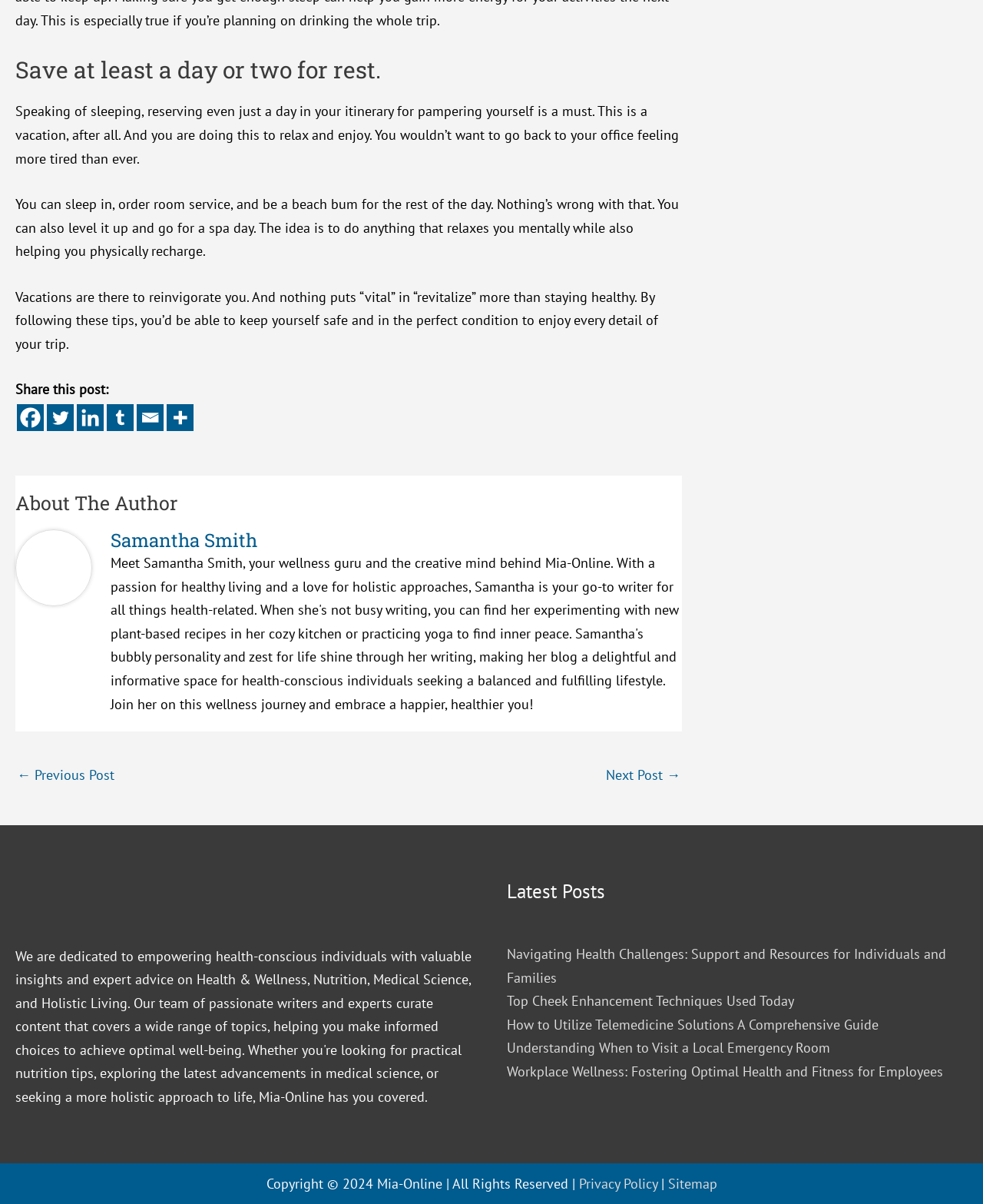What is the purpose of this webpage?
Please provide a detailed answer to the question.

Based on the content of the webpage, it appears to be a blog or article about health and wellness, providing tips and advice on how to relax and recharge during vacations. The text discusses the importance of taking breaks and prioritizing self-care, suggesting that the purpose of the webpage is to educate and inform readers on health and wellness topics.